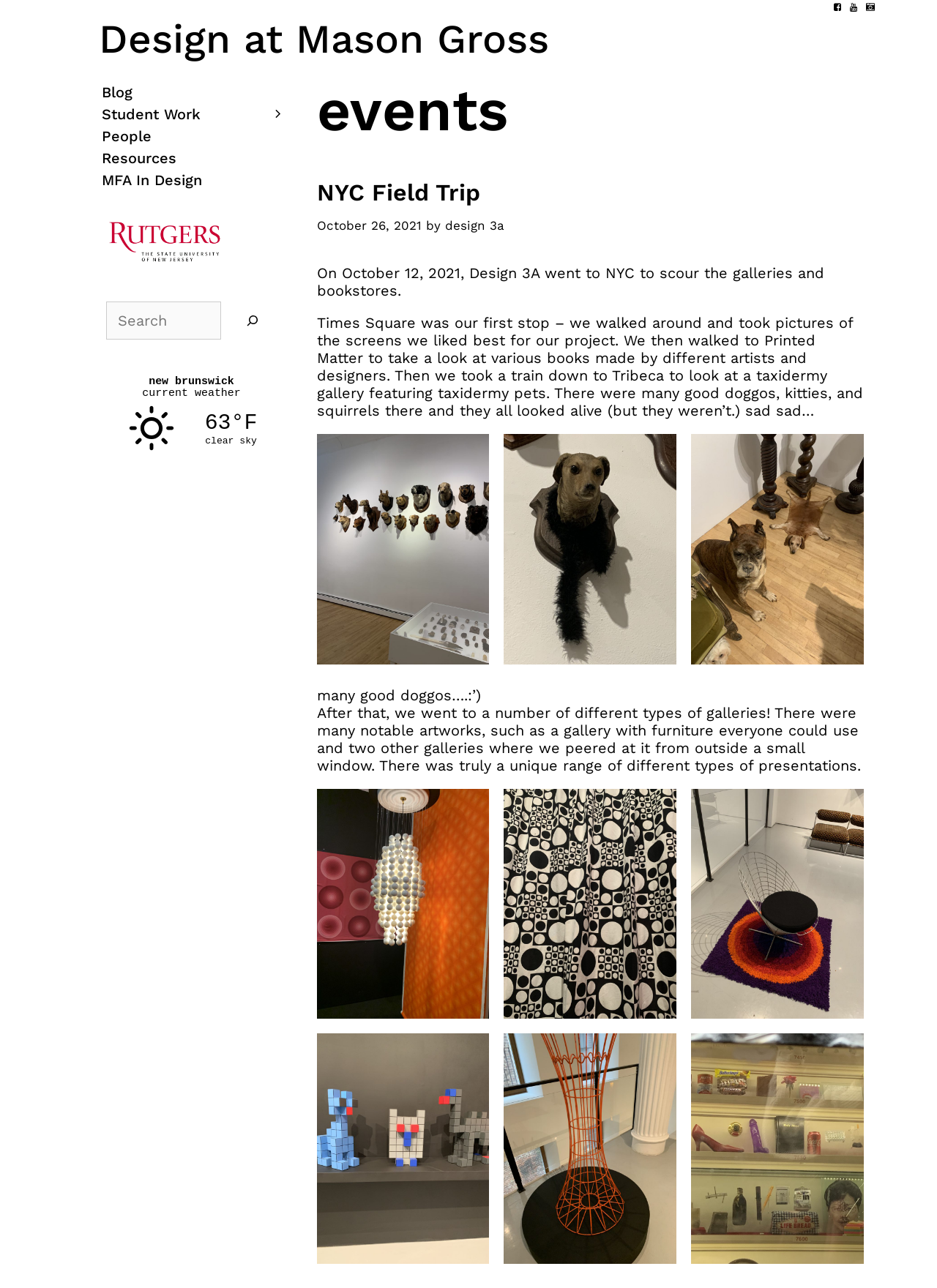Describe every aspect of the webpage in a detailed manner.

The webpage is about events related to Design at Mason Gross. At the top right corner, there are three social media links represented by icons. Below them, the title "Design at Mason Gross" is displayed. 

On the left side, there is a navigation menu with links to "Blog", "Student Work", "People", "Resources", and "MFA In Design". The Rutgers University logo is displayed above the navigation menu.

The main content of the webpage is about a NYC field trip event. The event title "NYC Field Trip" is displayed, followed by the date "October 26, 2021". The event is organized by "design 3a". 

Below the event title, there is a descriptive text about the field trip, which includes a visit to Times Square, Printed Matter, and a taxidermy gallery. The text is accompanied by three figures, likely images, with a caption "many good doggos….:’)".

Further down, there is another descriptive text about visiting various galleries, including one with furniture and two others that were viewed from outside a small window. This text is accompanied by six figures, likely images.

At the bottom of the webpage, there is a search bar with a search button and a weather widget displaying the New Brunswick weather.